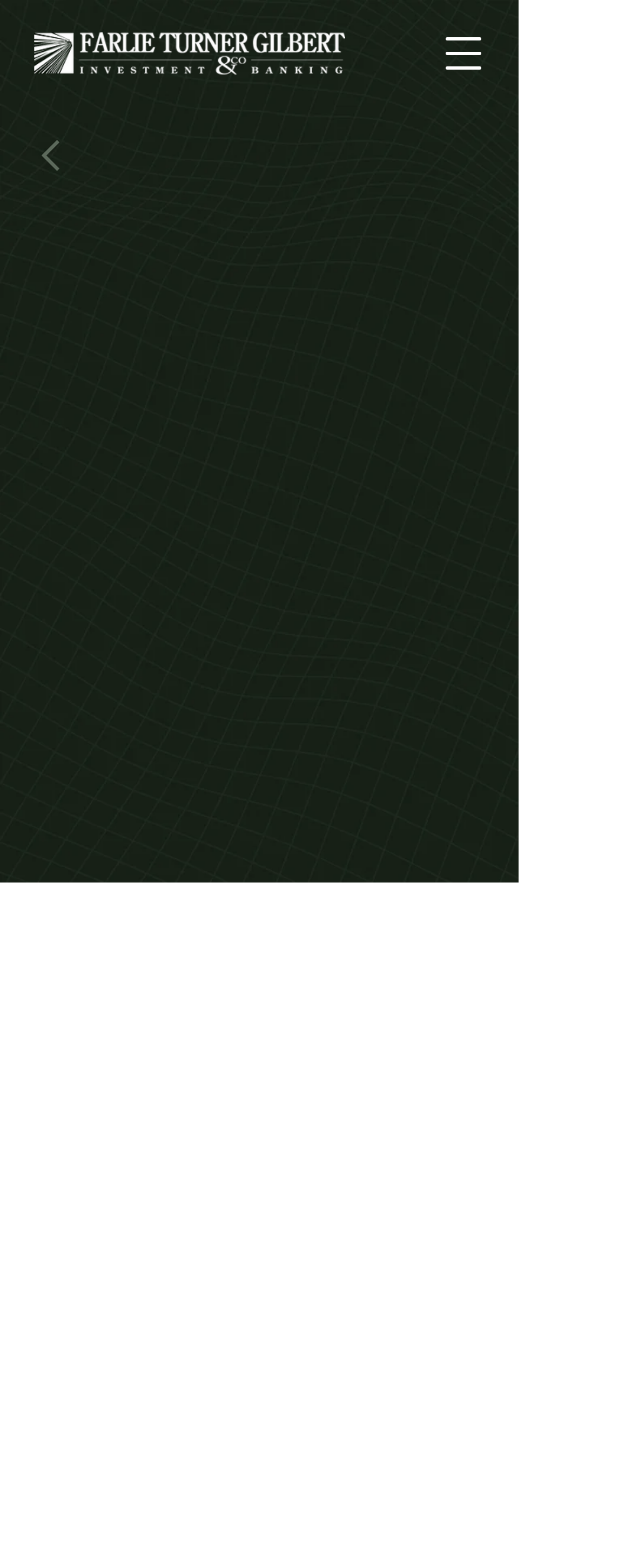Determine the title of the webpage and give its text content.

Farlie Turner Gilbert Completes Oilfield Services Transaction with Sale of Erick Flowback Services and Rod’s Production Services